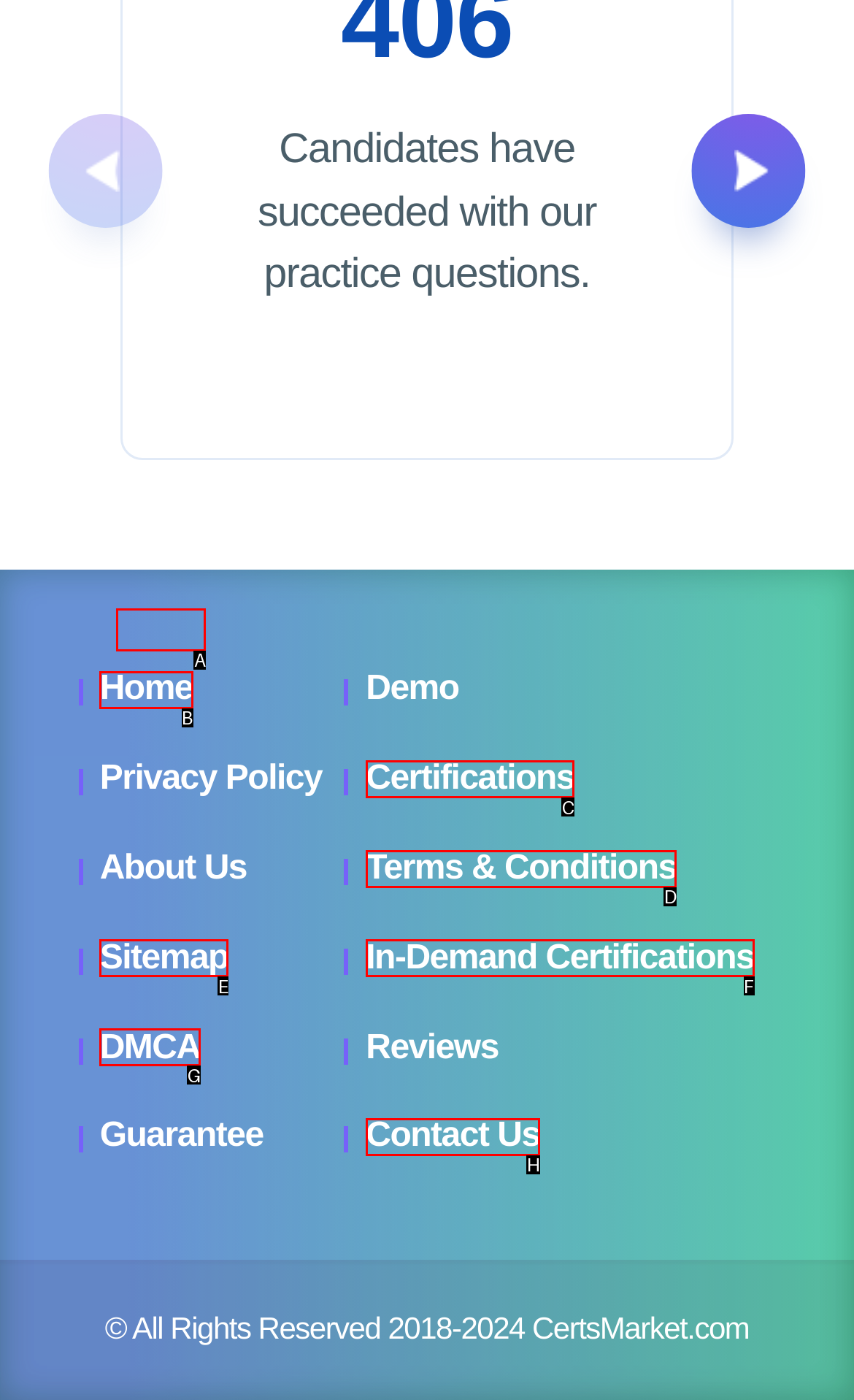Determine the right option to click to perform this task: go to home page
Answer with the correct letter from the given choices directly.

A